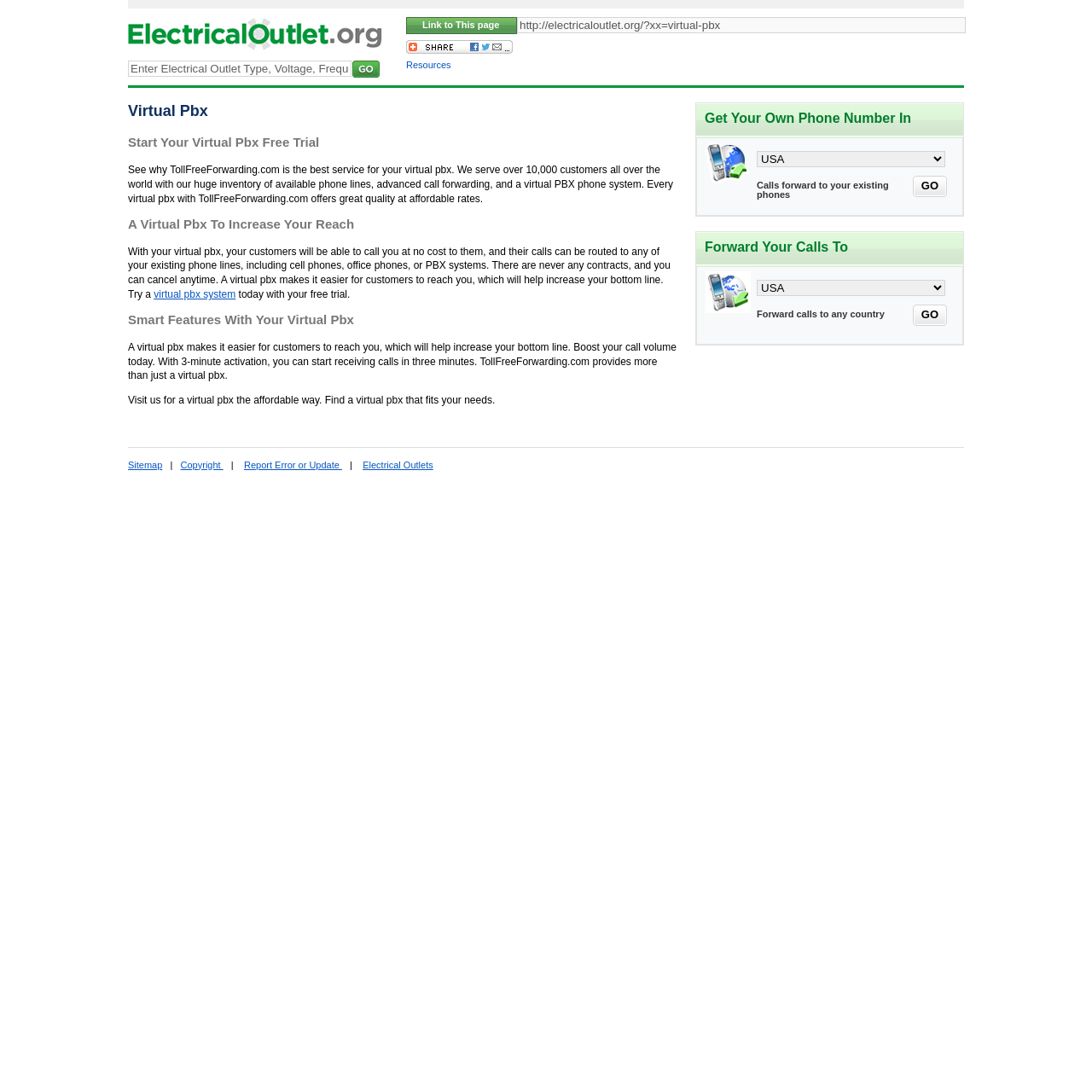What is the purpose of the virtual PBX?
Observe the image and answer the question with a one-word or short phrase response.

Increase customer reach